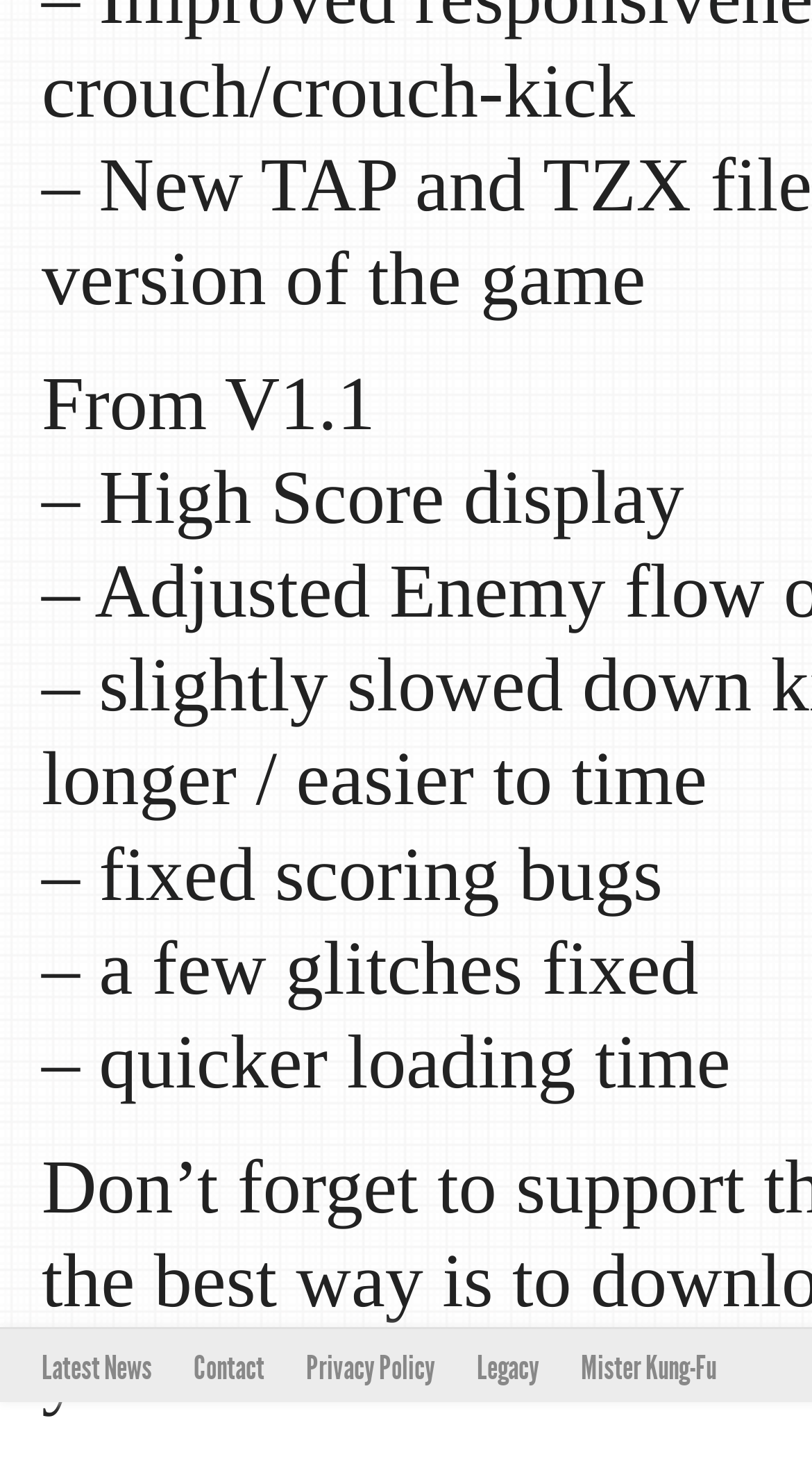What is the last link at the bottom?
Give a one-word or short-phrase answer derived from the screenshot.

Mister Kung-Fu